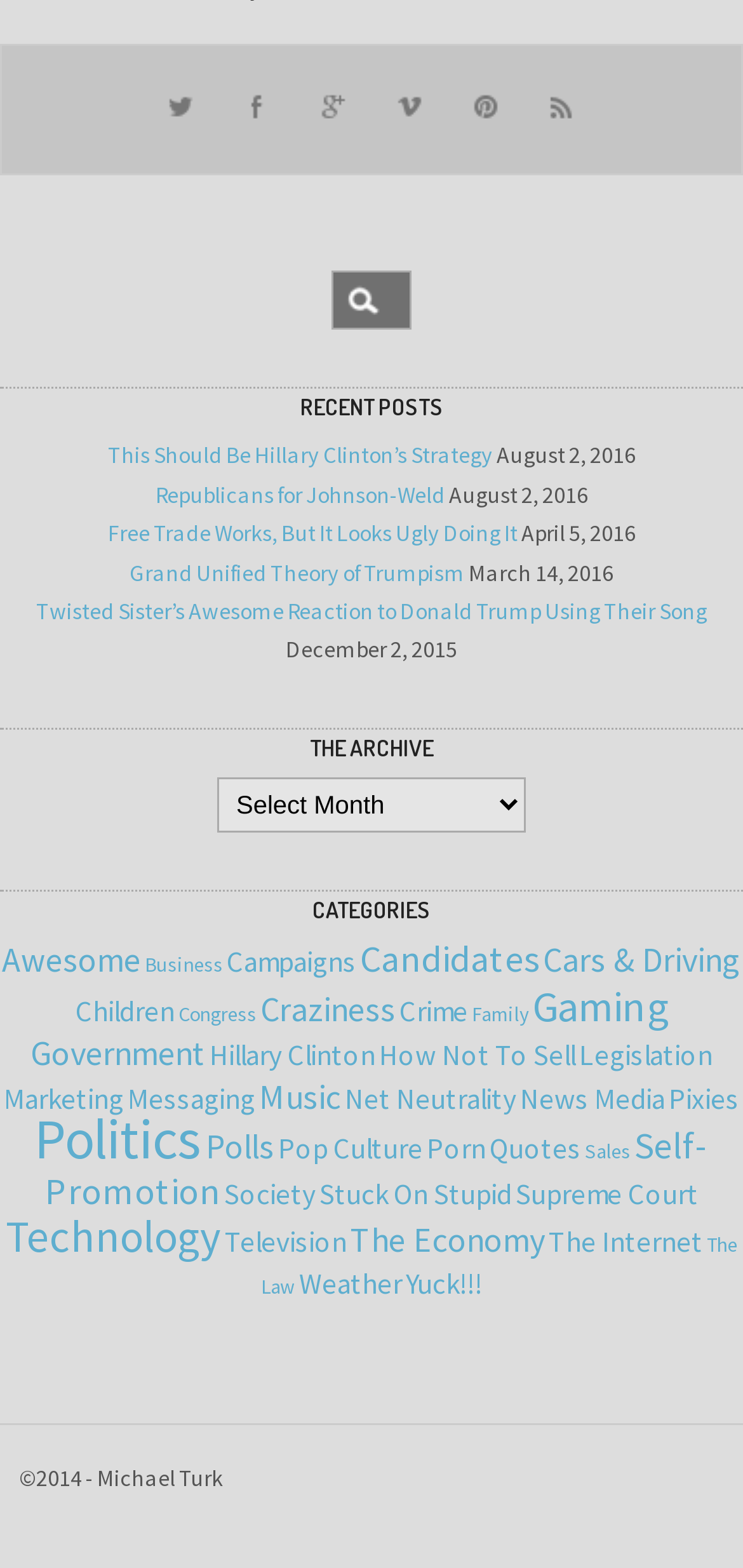Bounding box coordinates must be specified in the format (top-left x, top-left y, bottom-right x, bottom-right y). All values should be floating point numbers between 0 and 1. What are the bounding box coordinates of the UI element described as: Grand Unified Theory of Trumpism

[0.174, 0.355, 0.626, 0.374]